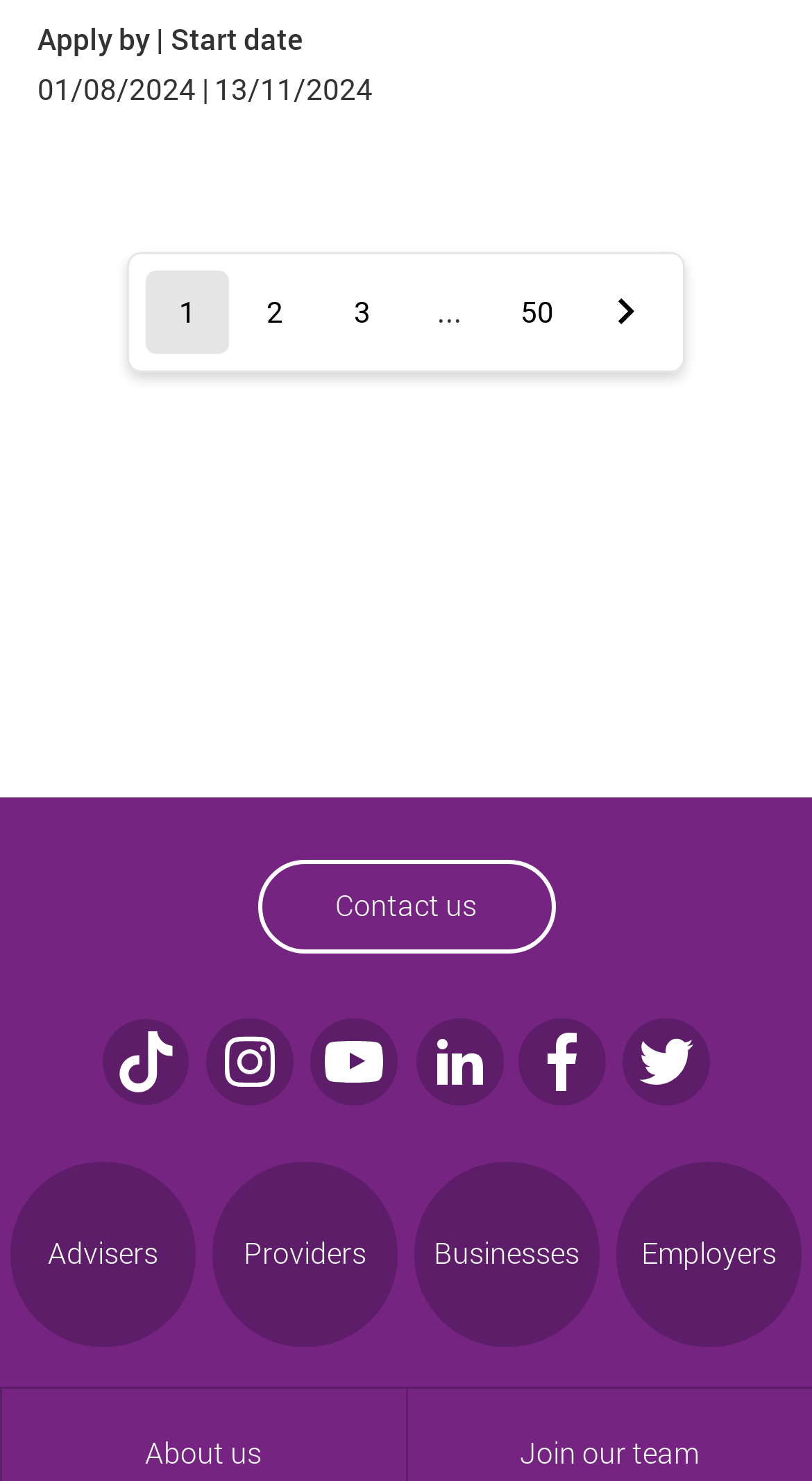Answer the following in one word or a short phrase: 
What is the second link in the contact and social media links section?

Advisers